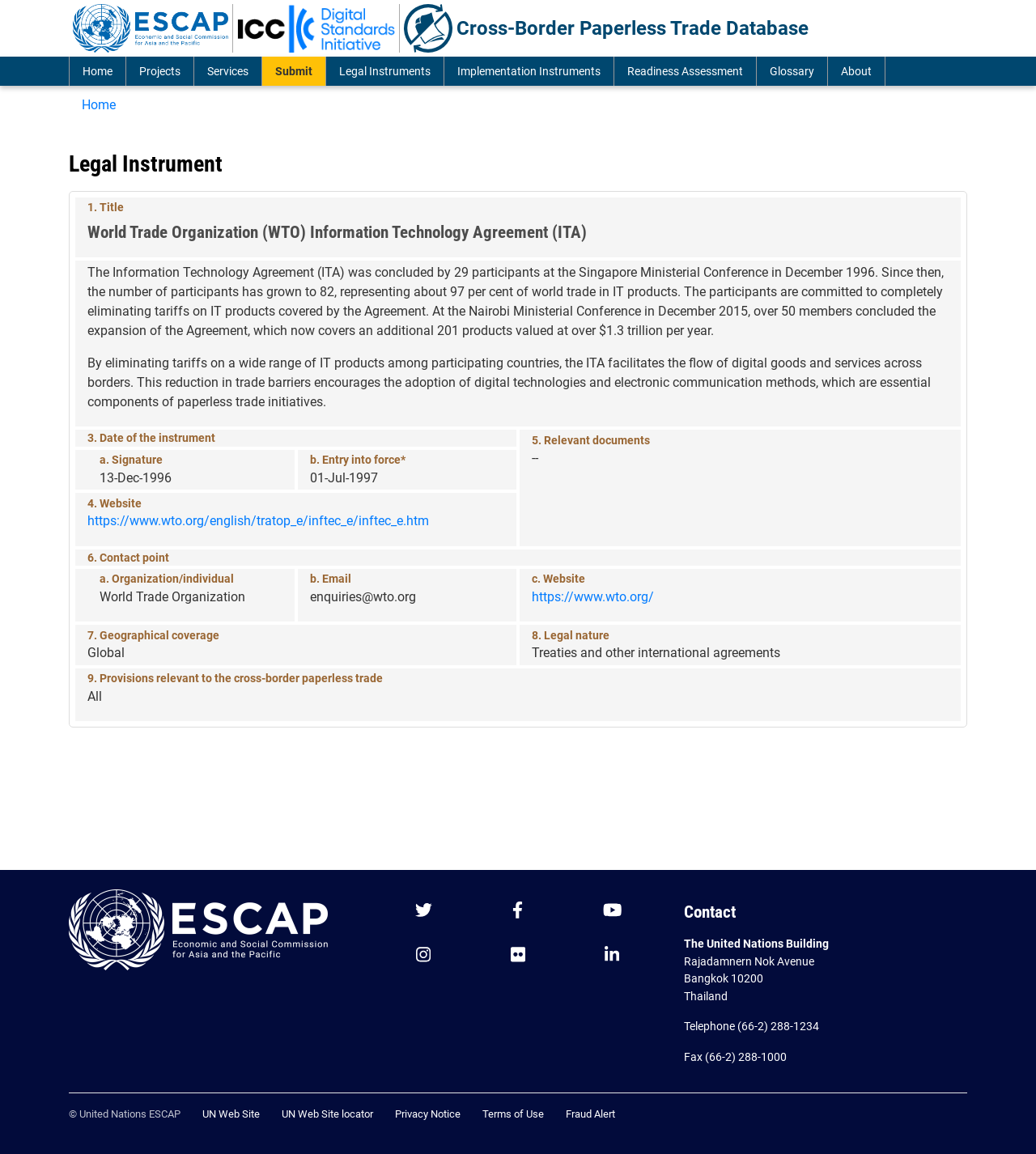Please provide a detailed answer to the question below based on the screenshot: 
What is the date of signature of the ITA?

The answer can be found in the article section of the webpage, where it is stated that 'a. Signature: 13-Dec-1996' under the section '3. Date of the instrument'.